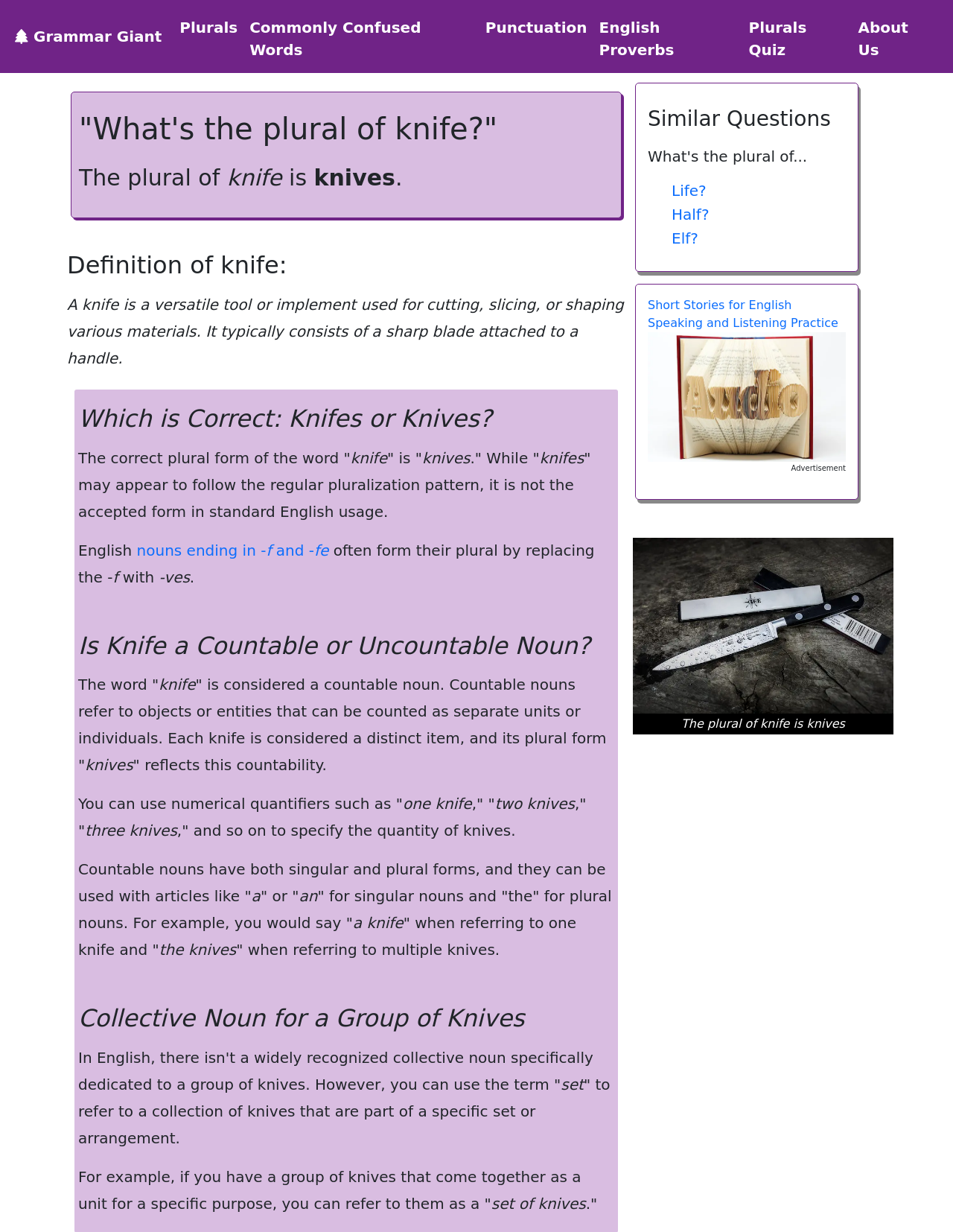Please find the bounding box coordinates of the element that needs to be clicked to perform the following instruction: "Check the collective noun for a group of knives". The bounding box coordinates should be four float numbers between 0 and 1, represented as [left, top, right, bottom].

[0.082, 0.815, 0.645, 0.838]